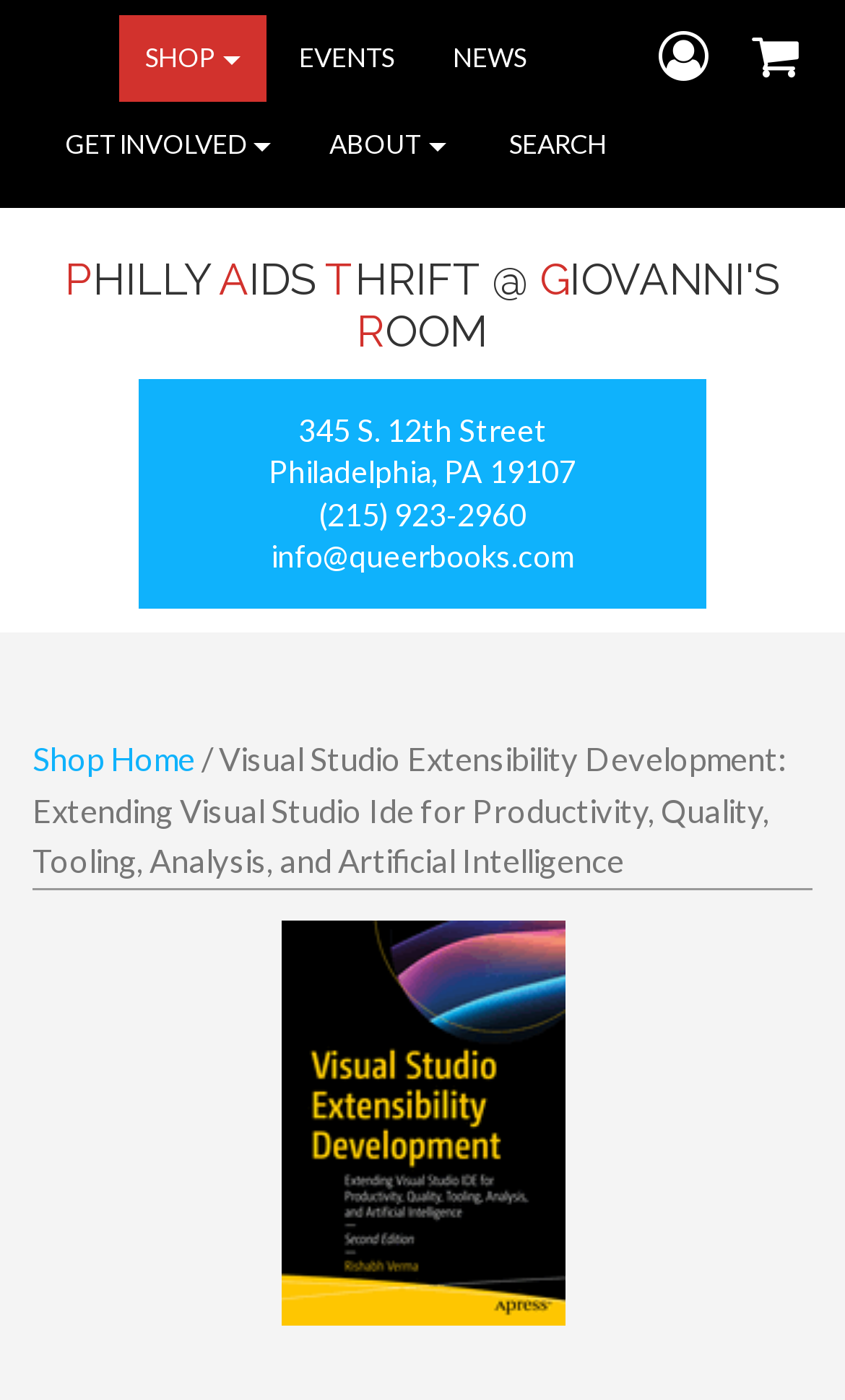Return the bounding box coordinates of the UI element that corresponds to this description: "Get Involved". The coordinates must be given as four float numbers in the range of 0 and 1, [left, top, right, bottom].

[0.047, 0.073, 0.352, 0.135]